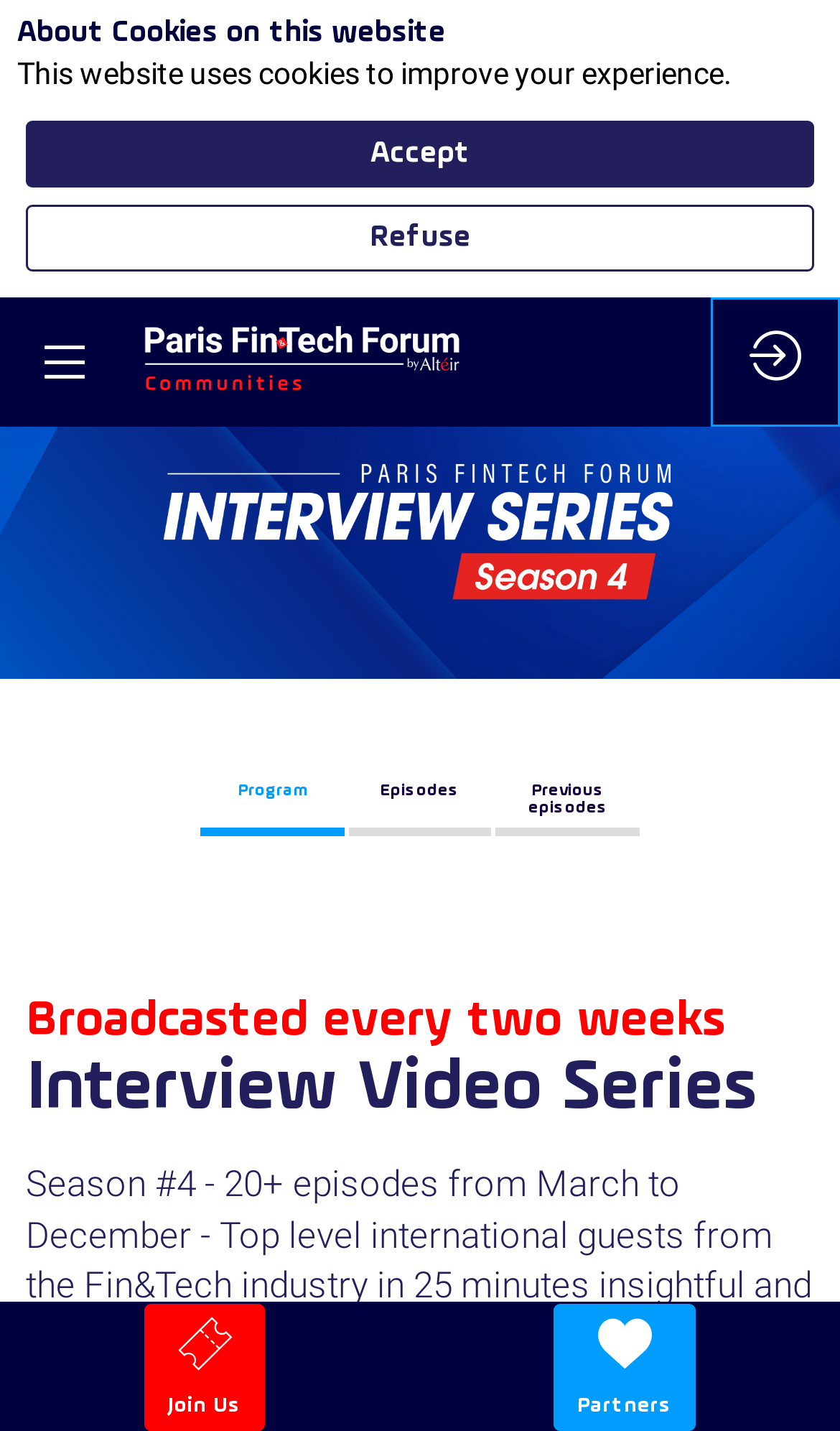Could you locate the bounding box coordinates for the section that should be clicked to accomplish this task: "Go to 'Episodes'".

[0.414, 0.531, 0.586, 0.583]